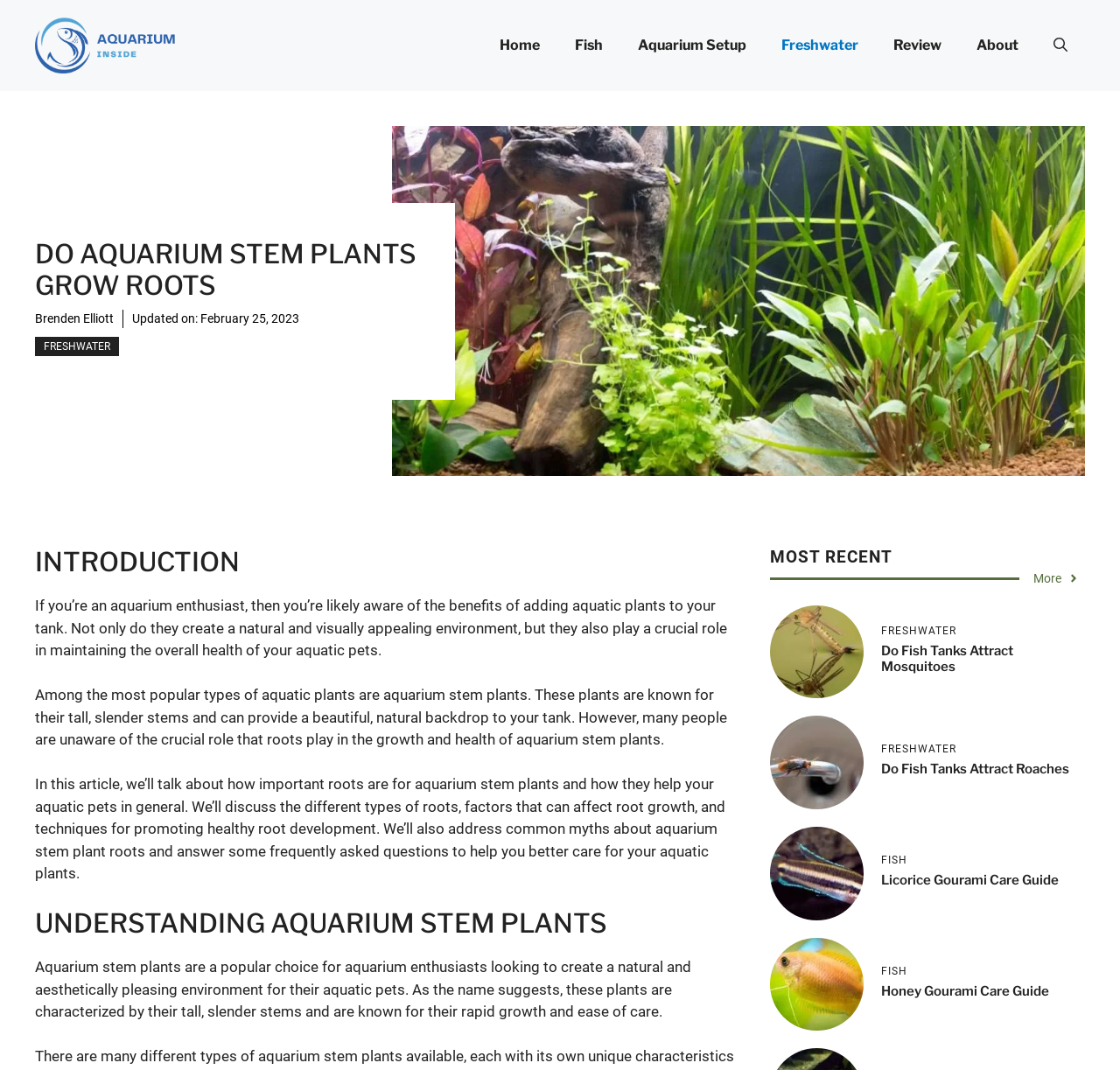Identify the bounding box coordinates of the region I need to click to complete this instruction: "View the image of 'Honey Gourami'".

[0.688, 0.876, 0.771, 0.964]